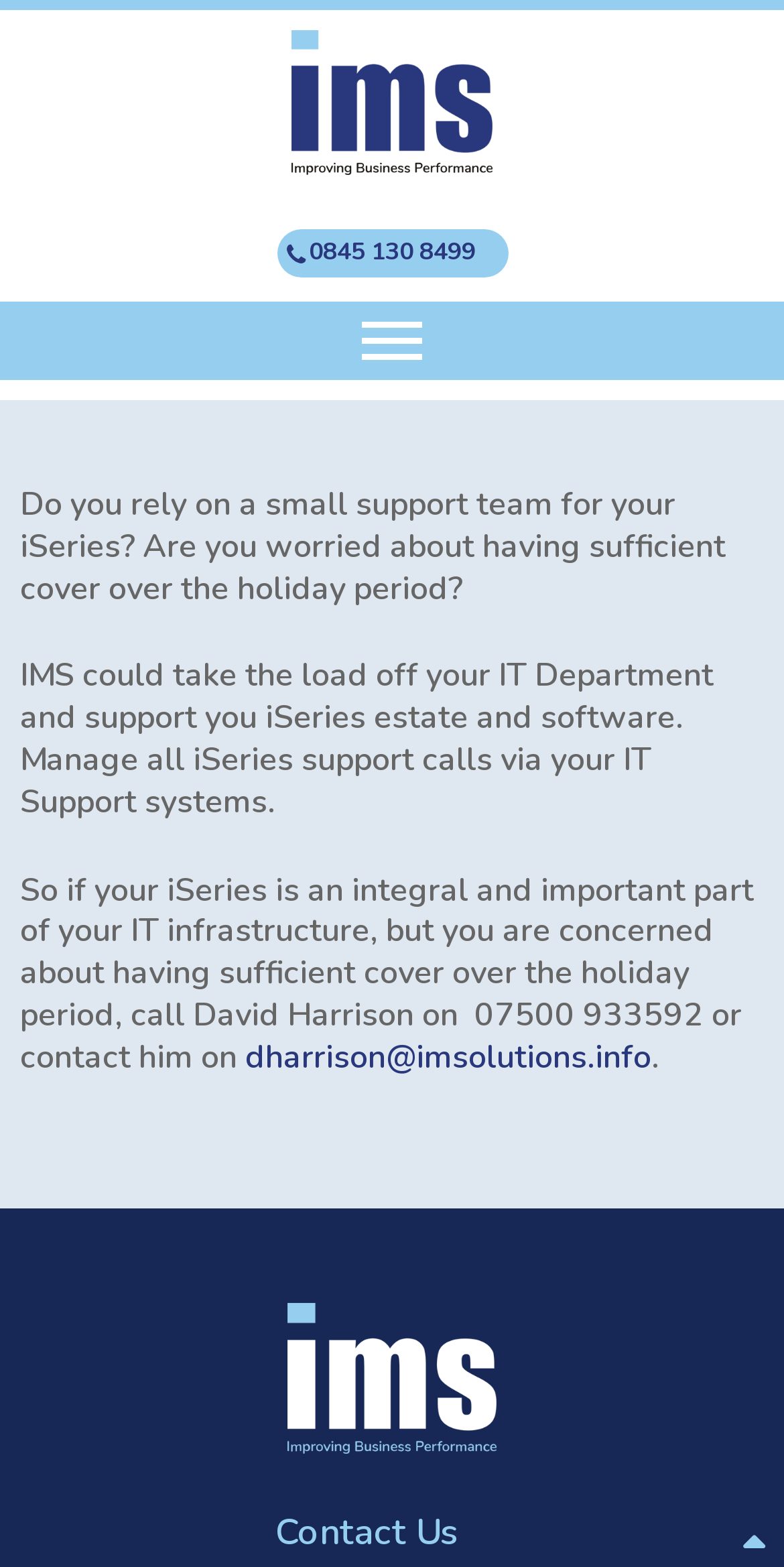What is the purpose of IMS?
Give a one-word or short phrase answer based on the image.

Support iSeries